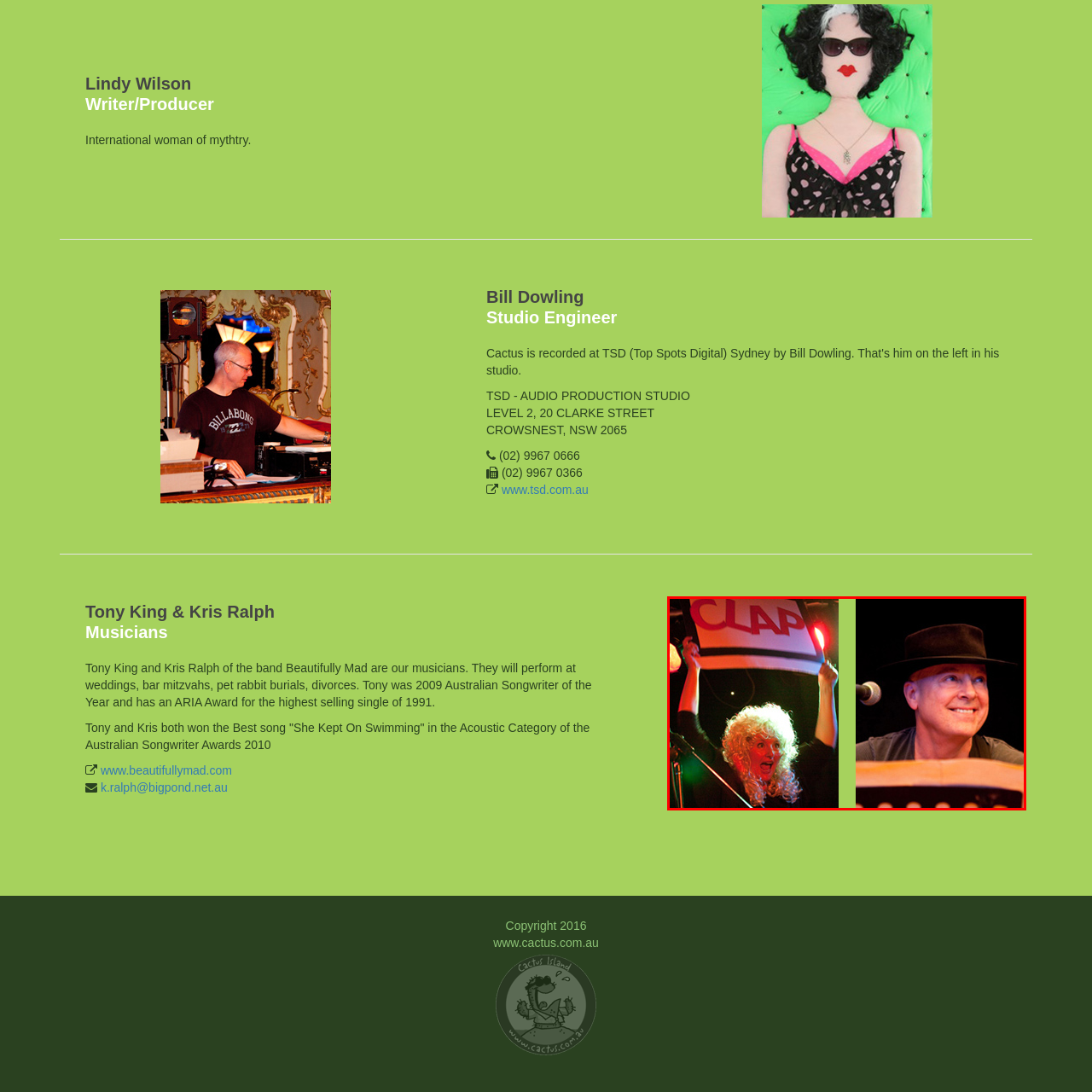Please examine the image highlighted by the red boundary and provide a comprehensive response to the following question based on the visual content: 
What instrument is the man playing?

The caption states that the man is 'playing an acoustic guitar', which suggests that he is holding and playing a guitar, specifically an acoustic one.